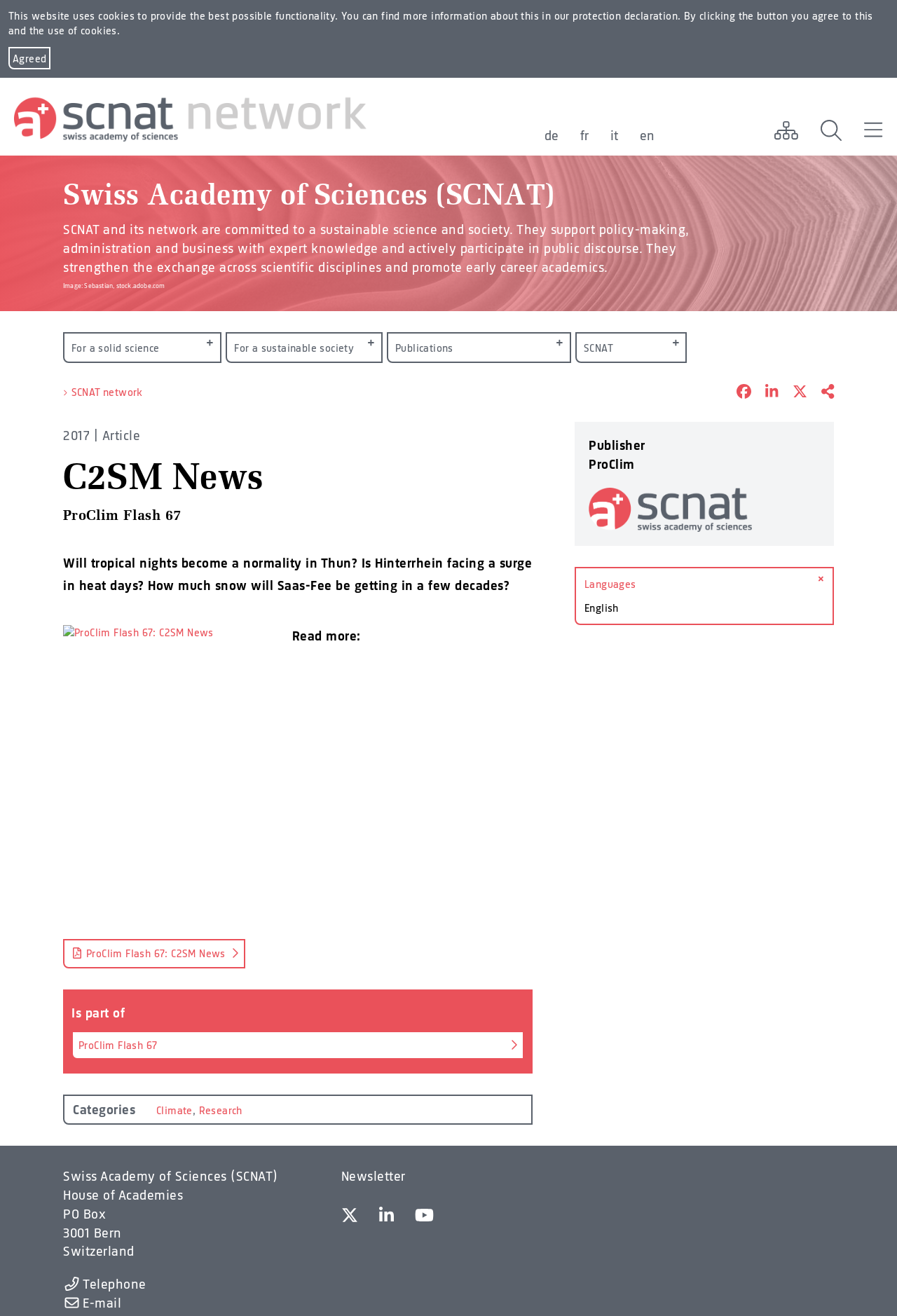How many social media links are there?
Please give a well-detailed answer to the question.

I counted the number of social media links at the bottom of the webpage, which are LinkedIn, YouTube, X, and Facebook, and found that there are 4 social media links.